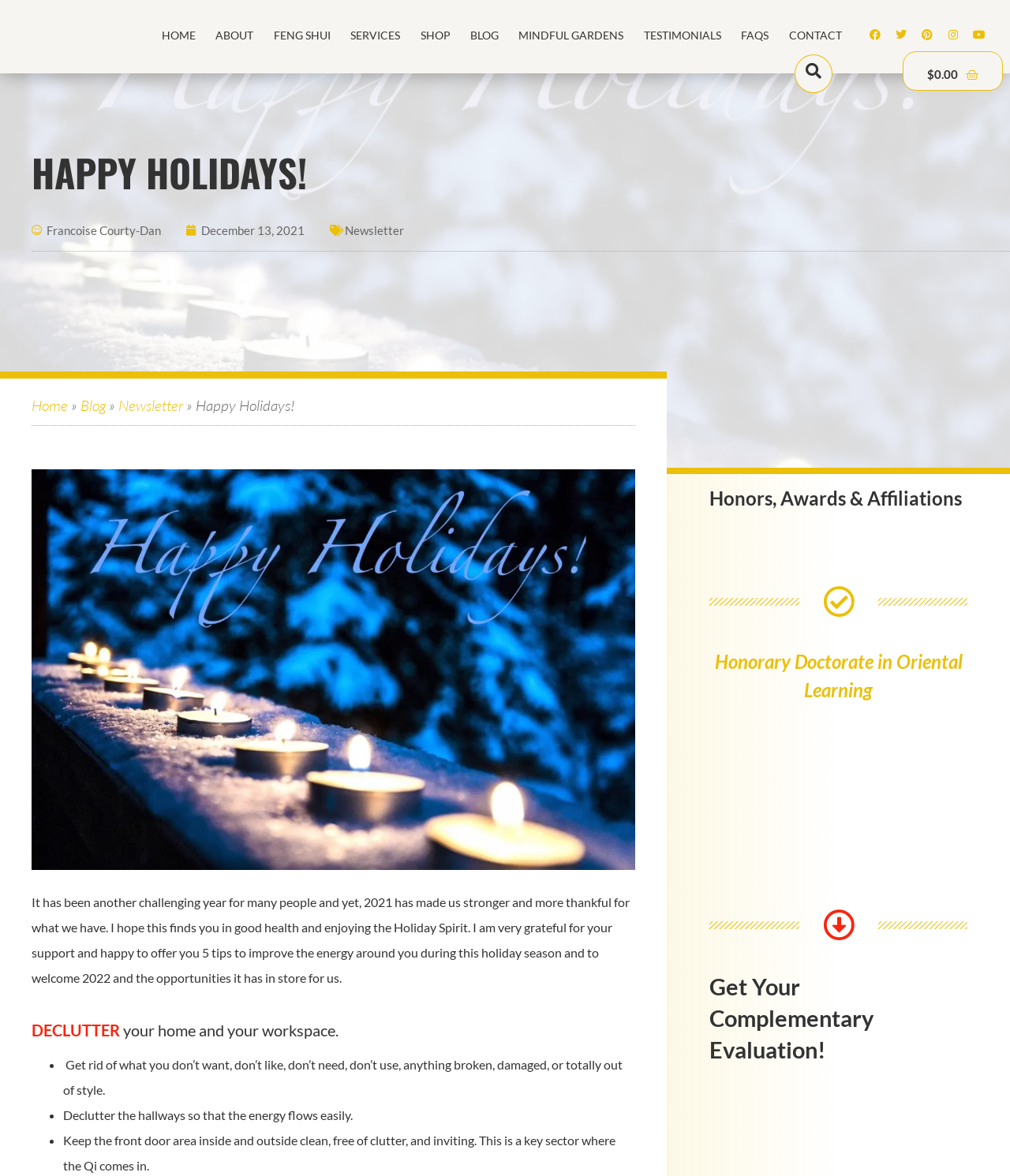What is the complementary evaluation for? Examine the screenshot and reply using just one word or a brief phrase.

Unknown